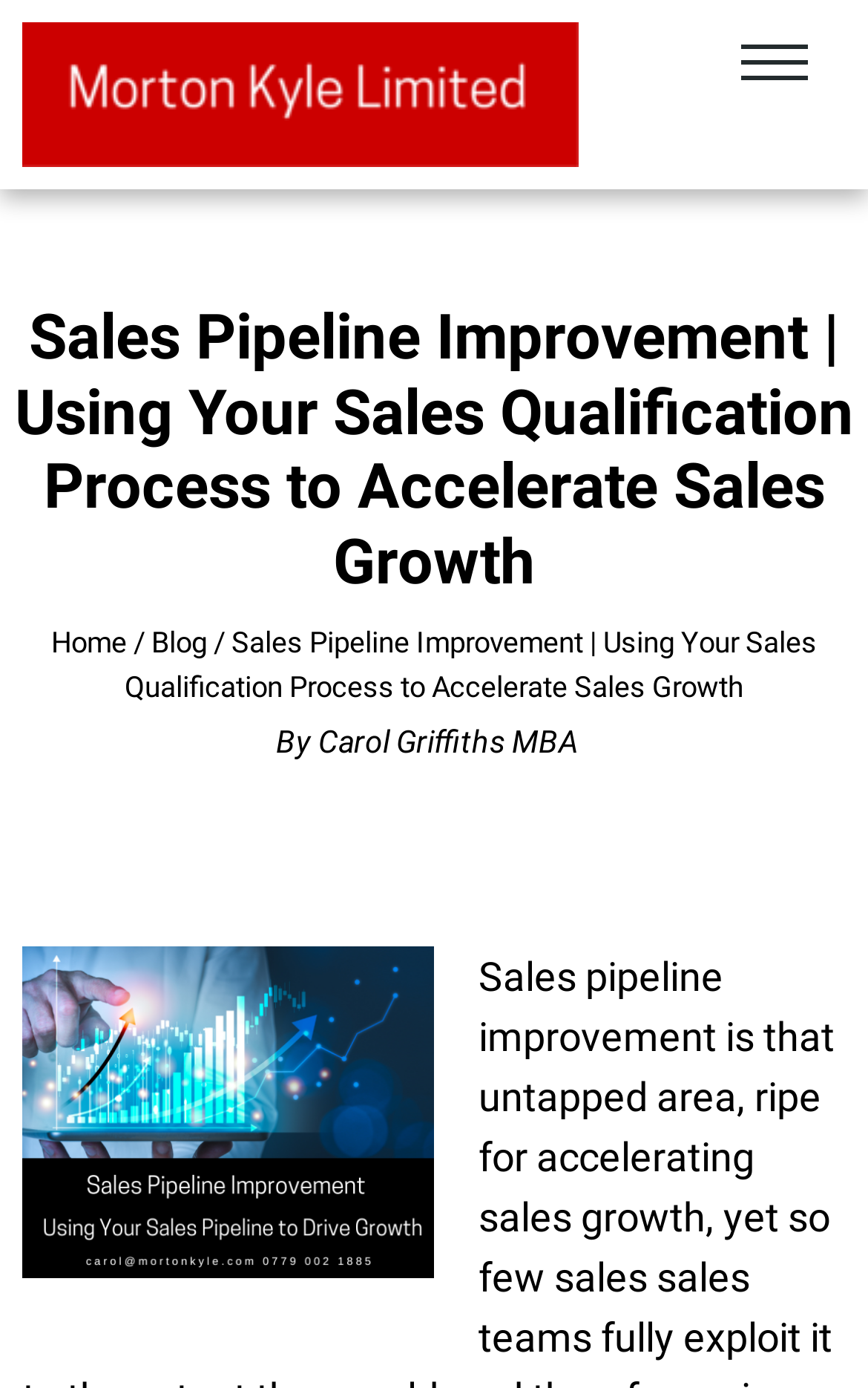Generate a comprehensive description of the contents of the webpage.

The webpage is about sales pipeline improvement and sales qualification process upgrade. At the top left corner, there is a link to "Morton Kyle Limited" accompanied by an image with the same name. Below this, there is a layout table that spans the entire width of the page. 

Within the layout table, a prominent heading is displayed, titled "Sales Pipeline Improvement | Using Your Sales Qualification Process to Accelerate Sales Growth". This heading is positioned near the top of the page, taking up almost the full width. 

Underneath the heading, there are three links: "Home", "Blog", and another instance of the title "Sales Pipeline Improvement | Using Your Sales Qualification Process to Accelerate Sales Growth". These links are aligned horizontally, with the "Home" link on the left, followed by a separator, then the "Blog" link, and finally the title link on the right. 

Further down, there is a text "By" followed by a link to "Carol Griffiths MBA". To the right of this link, there is a small image related to sales pipeline improvement. This image is positioned near the bottom left of the page.